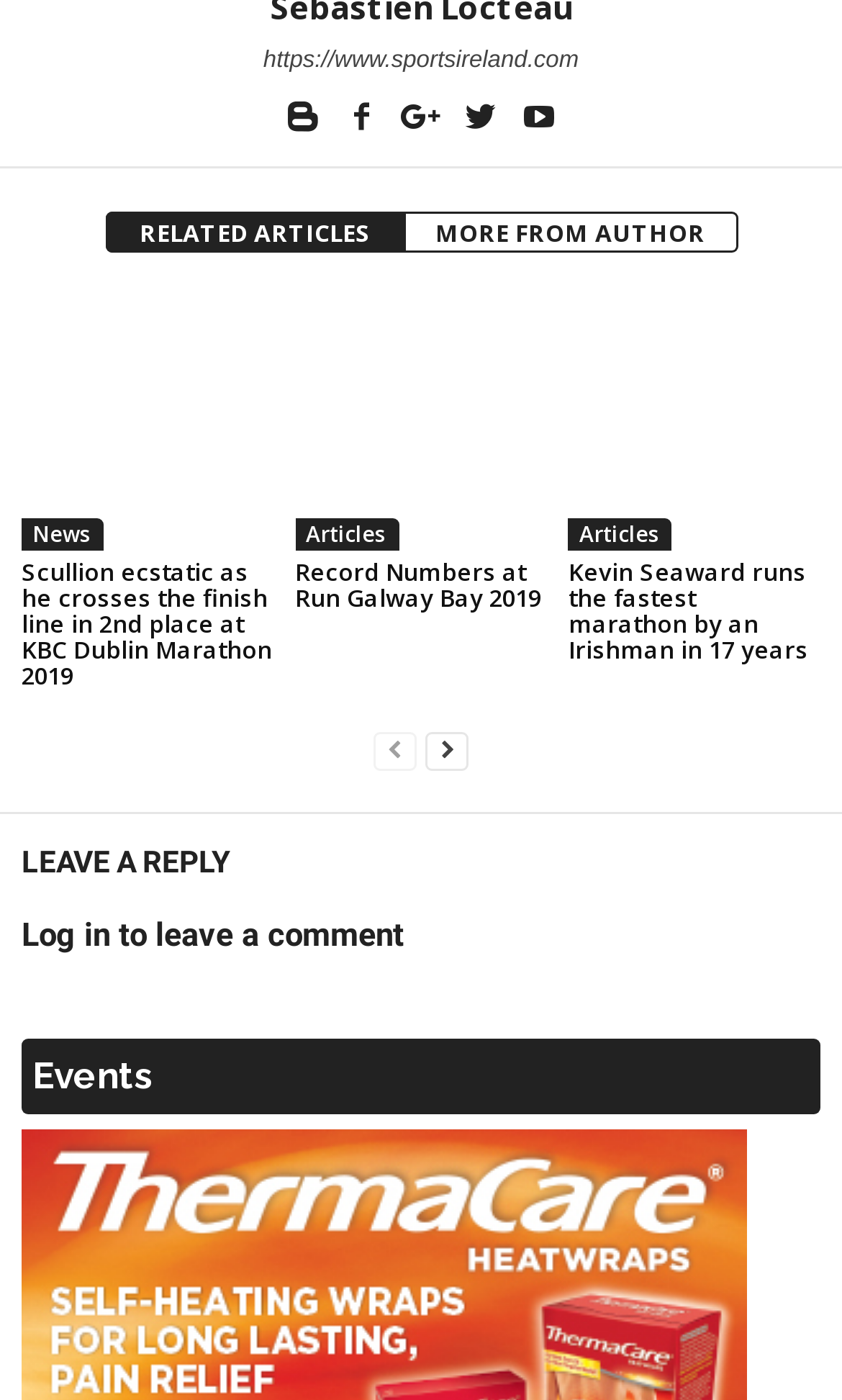Find the bounding box coordinates of the element to click in order to complete the given instruction: "Follow on Facebook."

None